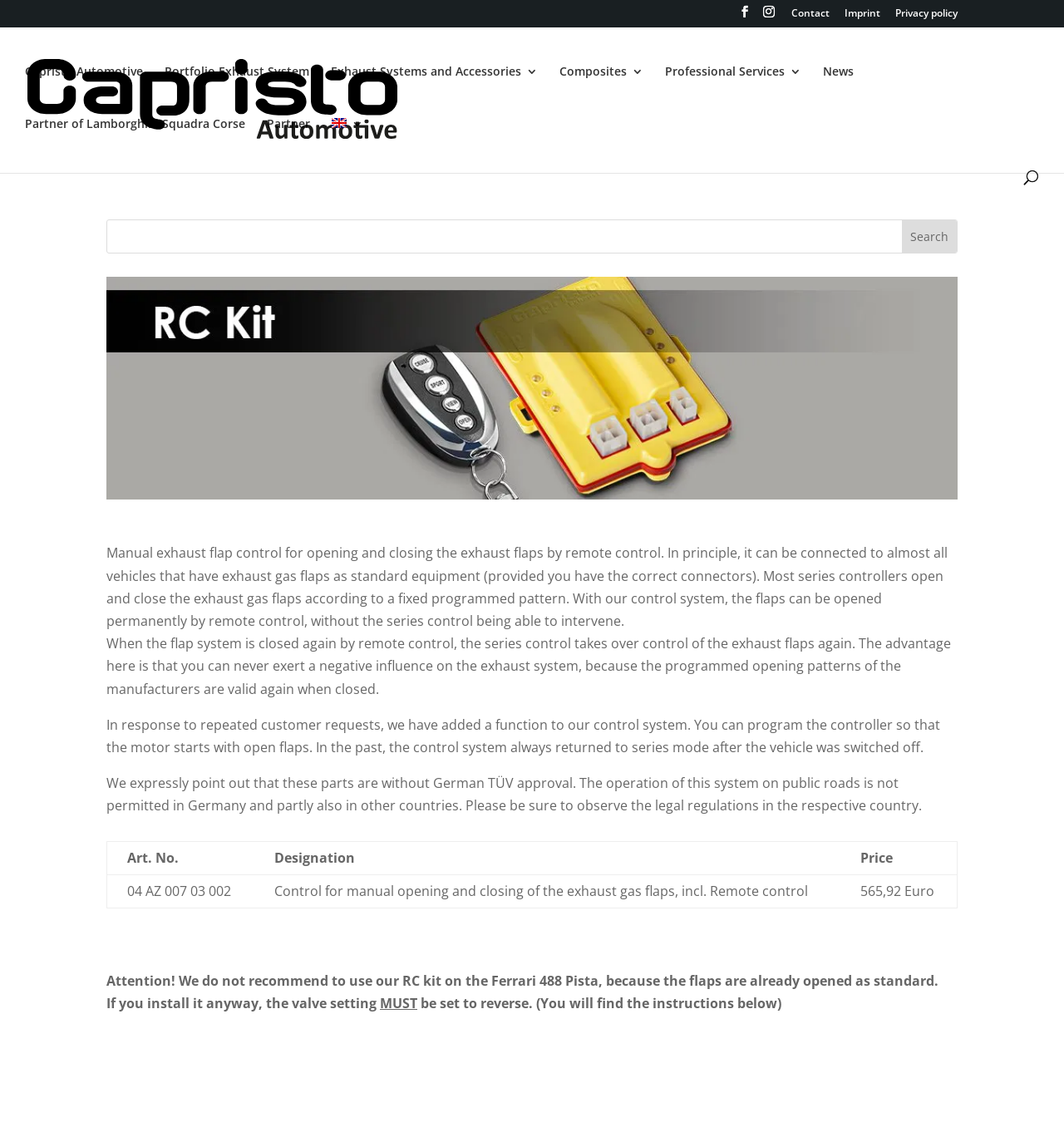Create an in-depth description of the webpage, covering main sections.

The webpage is about RC Kit, a product offered by Capristo. At the top, there are several links, including "Contact", "Imprint", and "Privacy policy", positioned horizontally next to each other. Below these links, there is a prominent link to "Capristo" with an accompanying image of the Capristo logo.

On the left side of the page, there is a vertical menu with links to various categories, including "Capristo Automotive", "Portfolio Exhaust System", "Exhaust Systems and Accessories", "Composites", "Professional Services", and "News". Below this menu, there is a section highlighting Capristo's partnership with Lamborghini Squadra Corse.

In the main content area, there is a search bar at the top, followed by a series of links to specific products, including "RC Kit", "CES-3", "EVCU-1", and others. Below these links, there is a large image, likely a product image or a banner.

The main content of the page is a detailed description of the RC Kit product, including its features and functionality. The text explains how the product allows for manual exhaust flap control and provides advantages over traditional systems. There are also warnings and disclaimers about the product's use, including a note that it does not have German TÜV approval and is not permitted for use on public roads in Germany and some other countries.

Below the product description, there is a table displaying product information, including article numbers, designations, and prices. Finally, there are some additional notes and warnings, including a specific warning about using the RC Kit on Ferrari 488 Pista models.